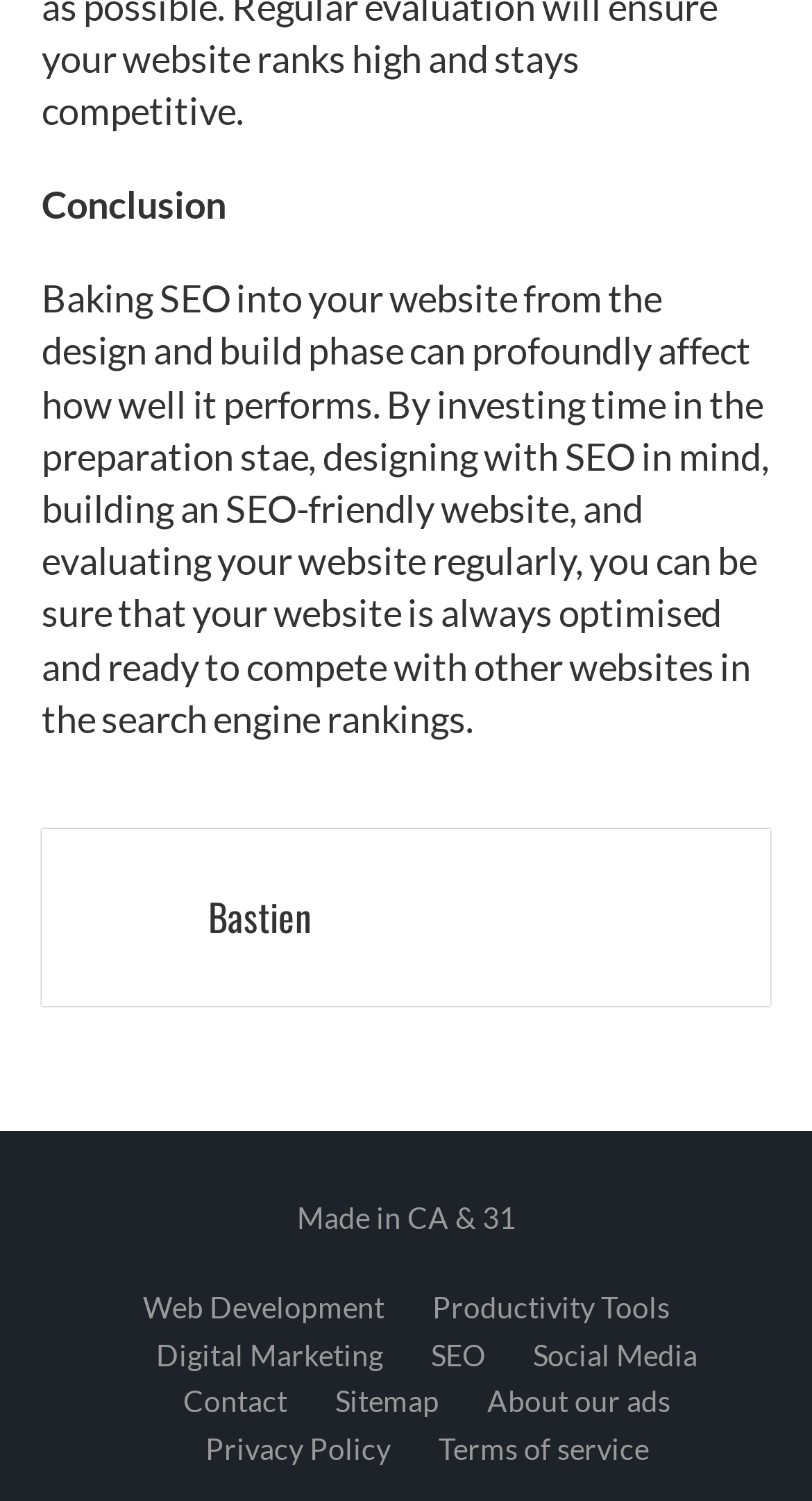Identify the bounding box coordinates of the clickable region necessary to fulfill the following instruction: "Learn about Digital Marketing". The bounding box coordinates should be four float numbers between 0 and 1, i.e., [left, top, right, bottom].

[0.192, 0.89, 0.472, 0.914]